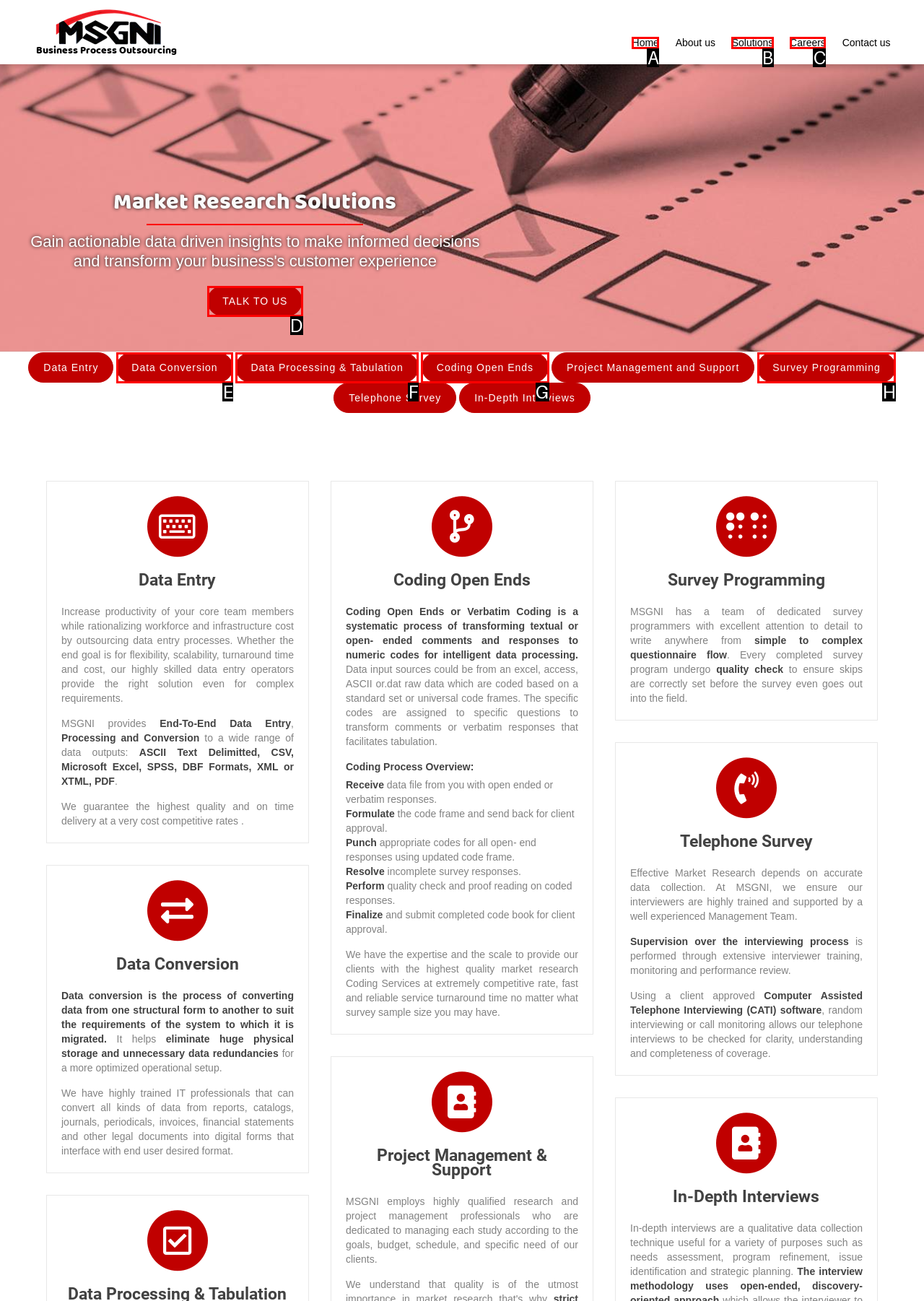Please determine which option aligns with the description: Coding Open Ends. Respond with the option’s letter directly from the available choices.

G